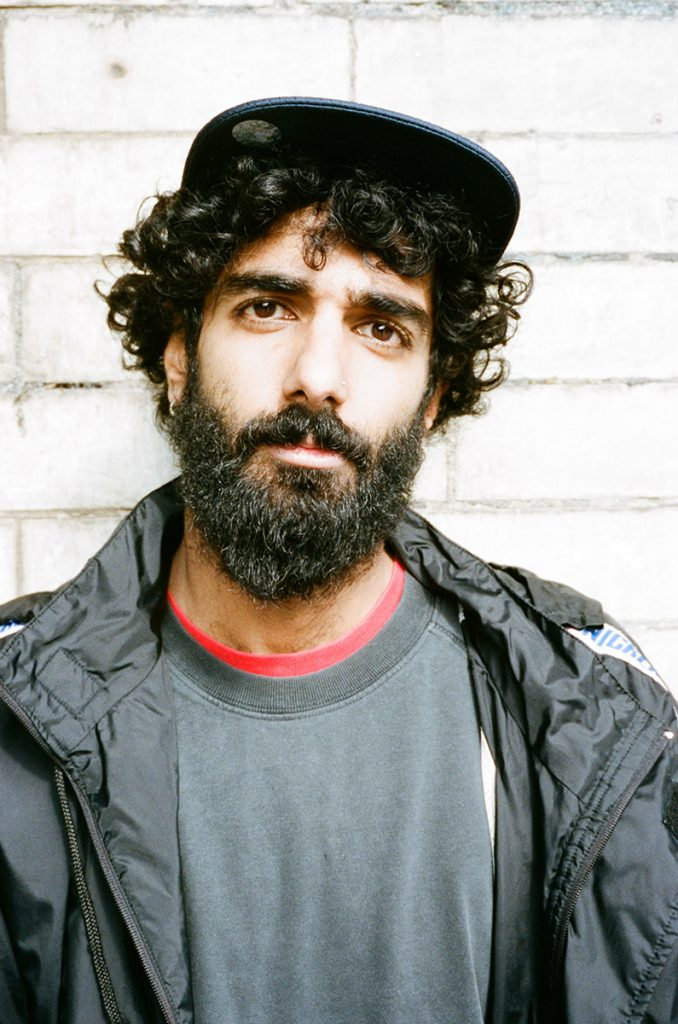Provide an in-depth description of all elements within the image.

This captivating portrait features writer Zia Ahmed, captured by photographer Finn Constantine. Zia presents a striking presence with his full beard and curly hair, complemented by a casual ensemble of a dark sweatshirt with a red trim and a black jacket. The subject gazes directly into the camera, his expression thoughtful and engaging. Behind him, a subtly textured wall adds depth to the image, enhancing the overall raw and authentic feel. The choice of a baseball cap adds a contemporary touch, reflecting a blend of style and comfort. This photograph encapsulates Zia's unique character, resonating with a sense of creativity and introspection.